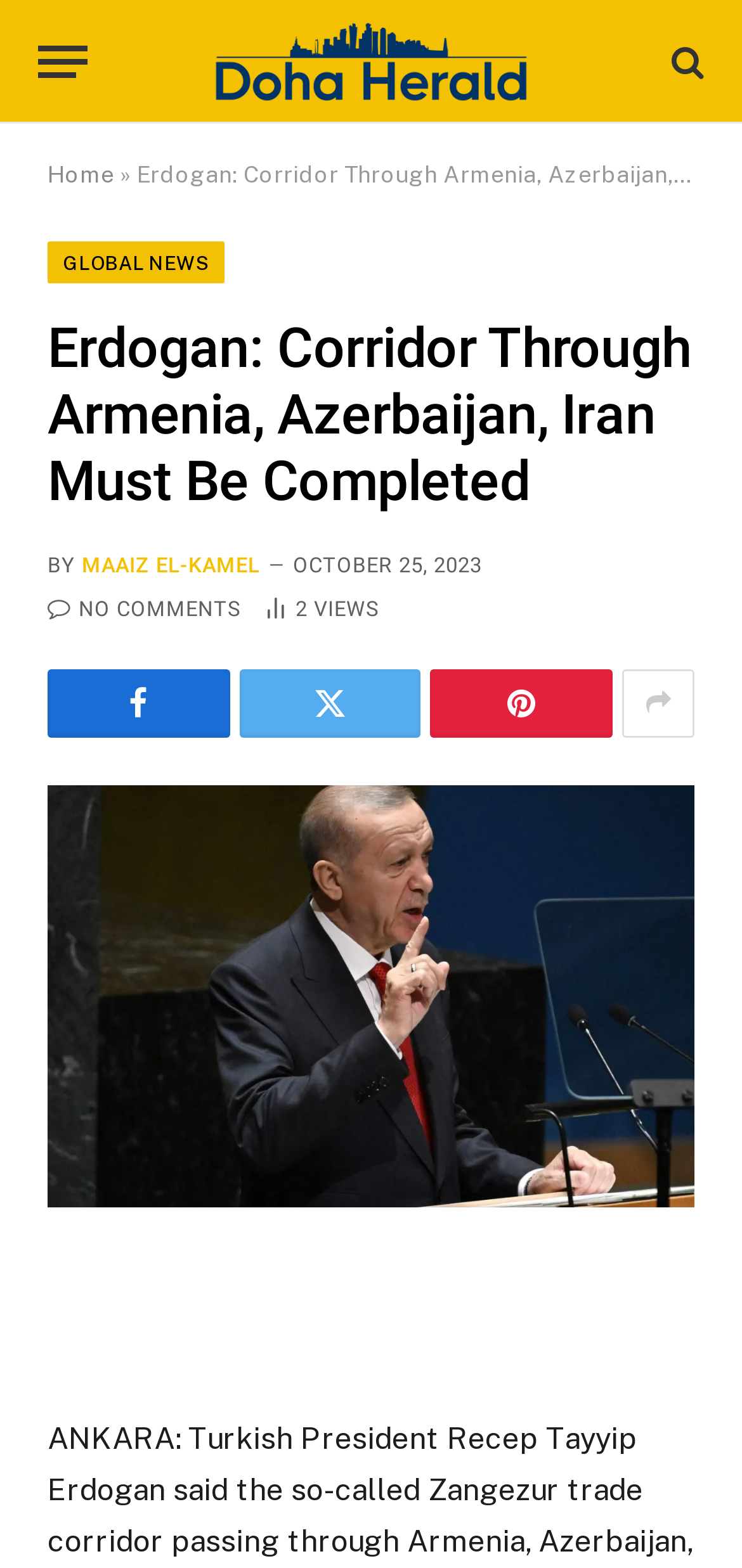From the element description: "No Comments", extract the bounding box coordinates of the UI element. The coordinates should be expressed as four float numbers between 0 and 1, in the order [left, top, right, bottom].

[0.064, 0.38, 0.326, 0.396]